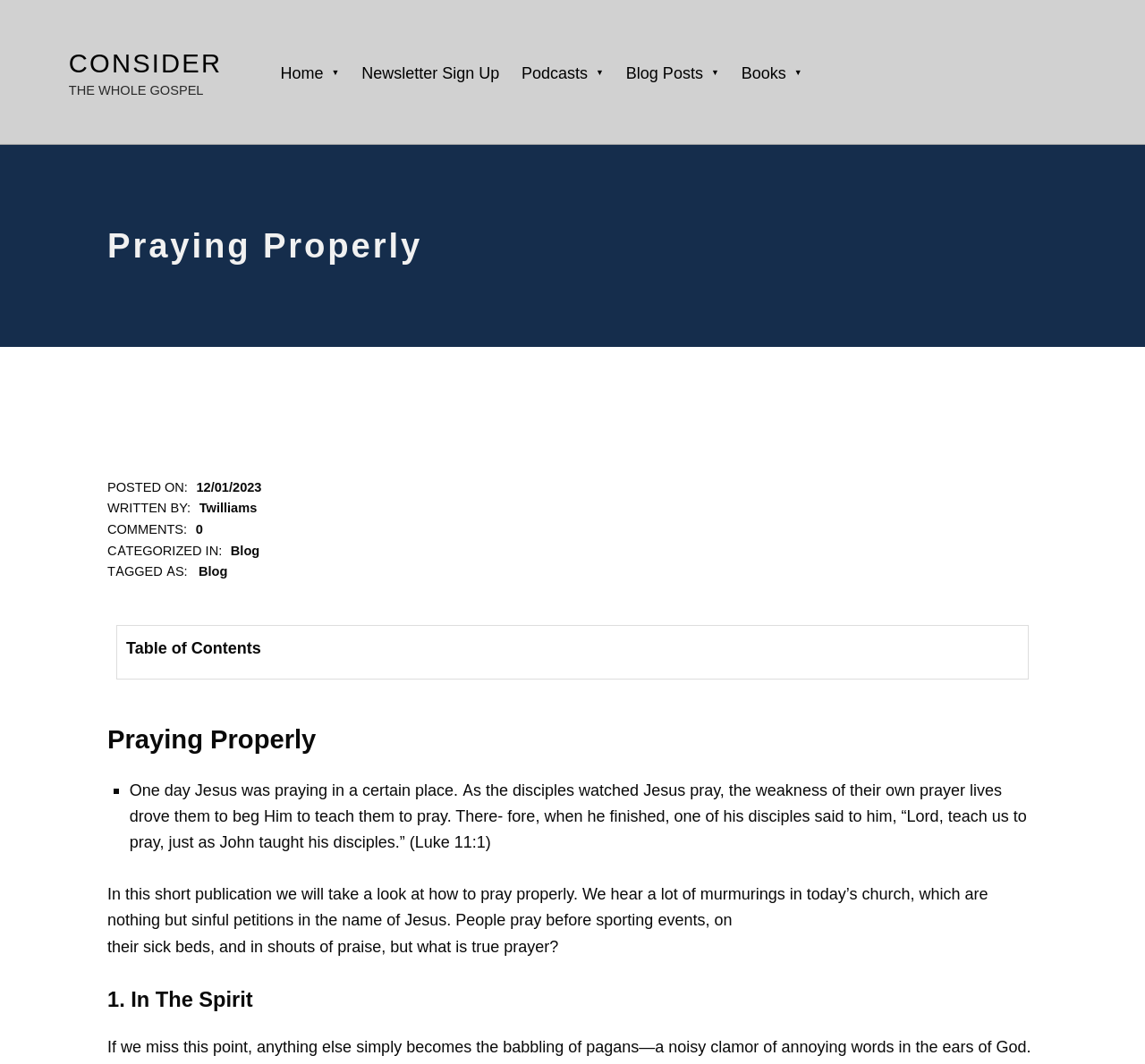Identify the bounding box coordinates for the UI element described by the following text: "Delphine Legacy Media". Provide the coordinates as four float numbers between 0 and 1, in the format [left, top, right, bottom].

None